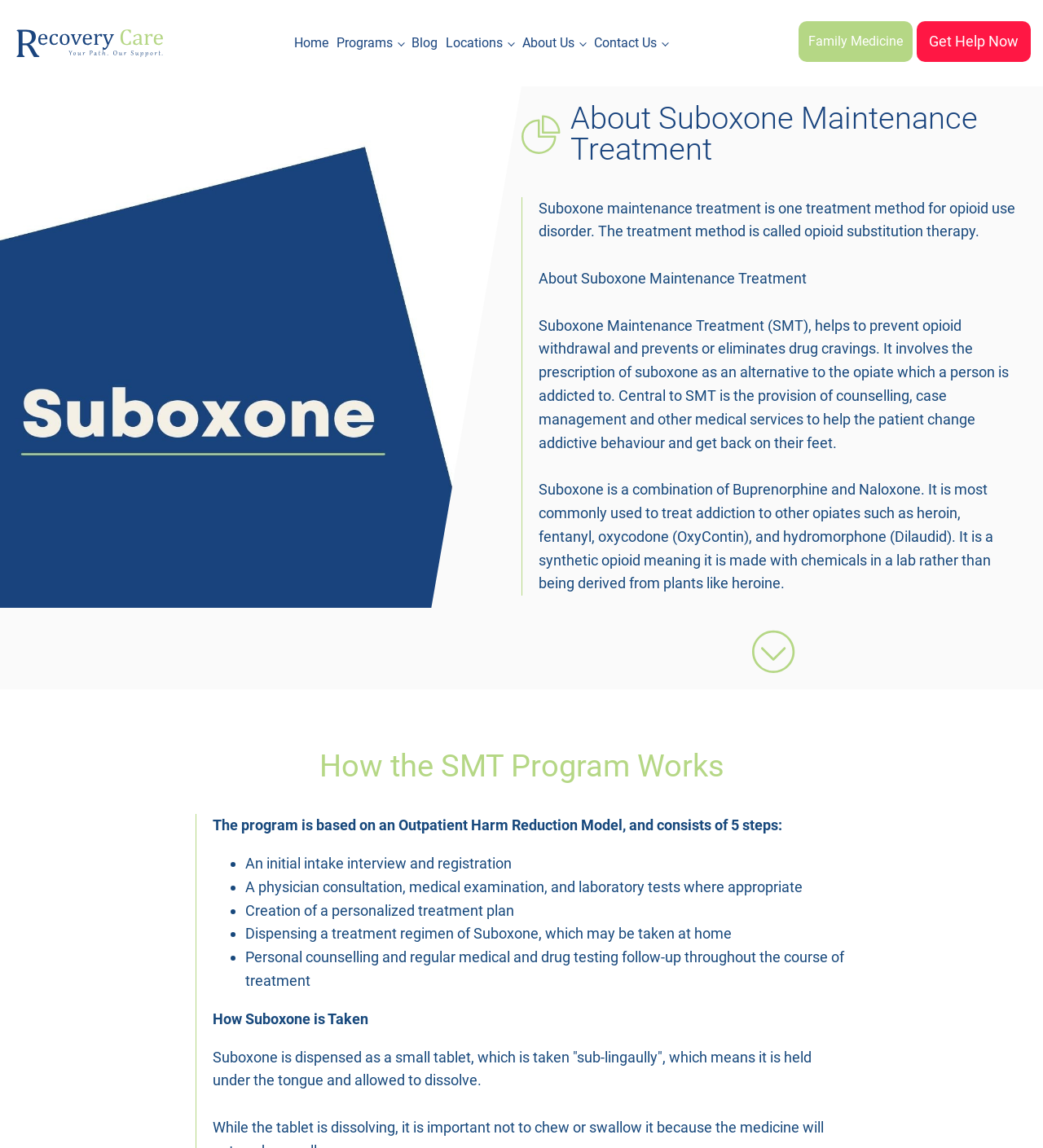Please respond in a single word or phrase: 
How is Suboxone taken?

Sub-lingually